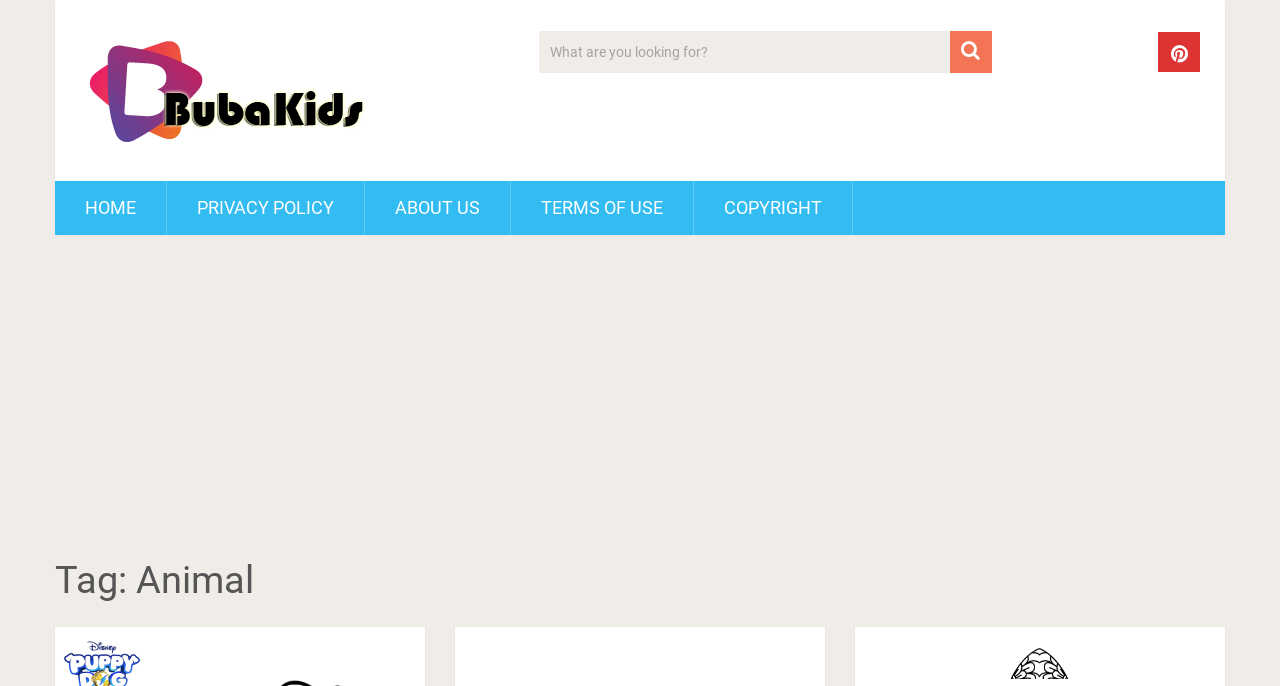What type of content is the webpage primarily about?
Using the information from the image, give a concise answer in one word or a short phrase.

Animals